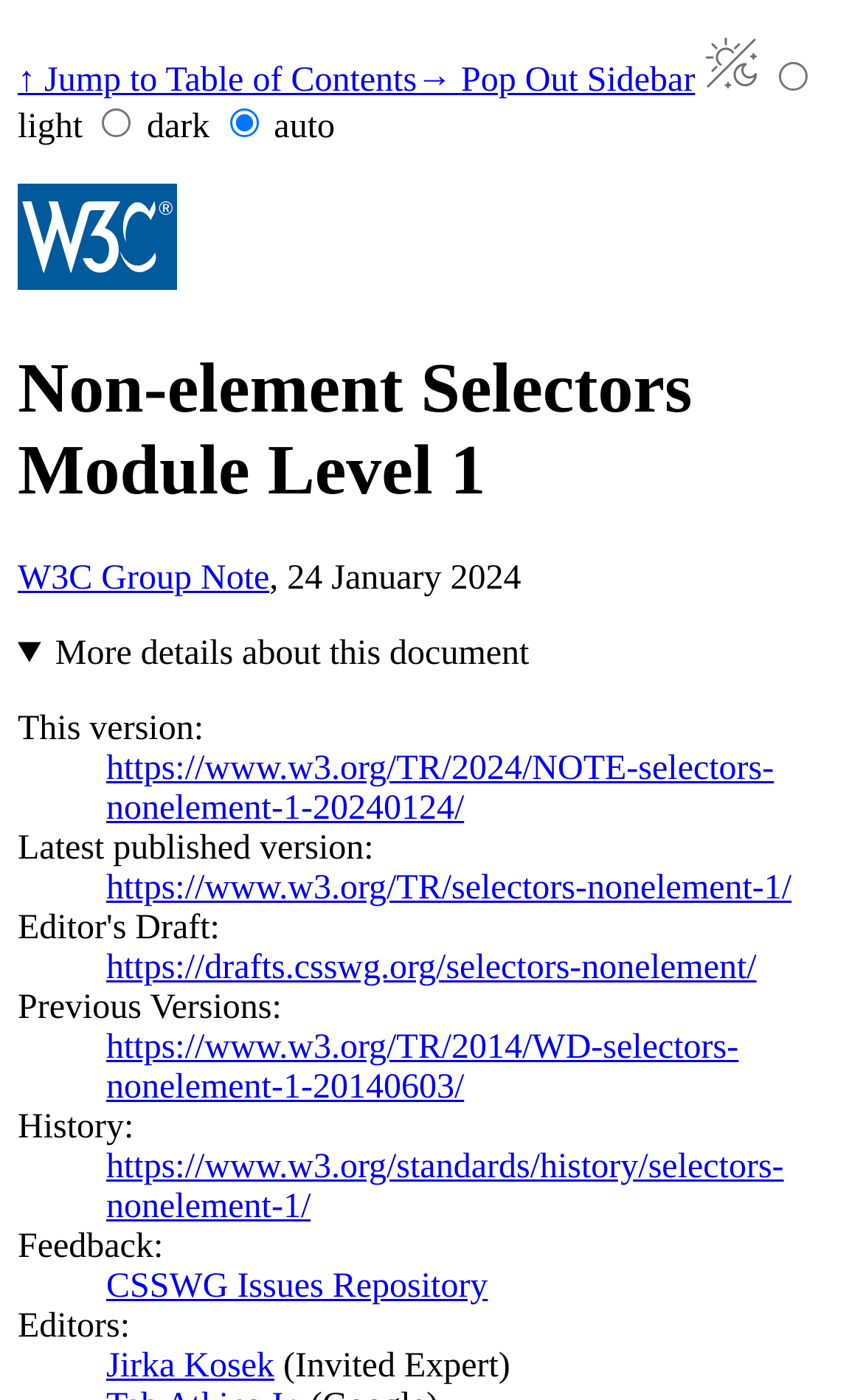How many links are there in the description list?
Please provide a single word or phrase as your answer based on the image.

6